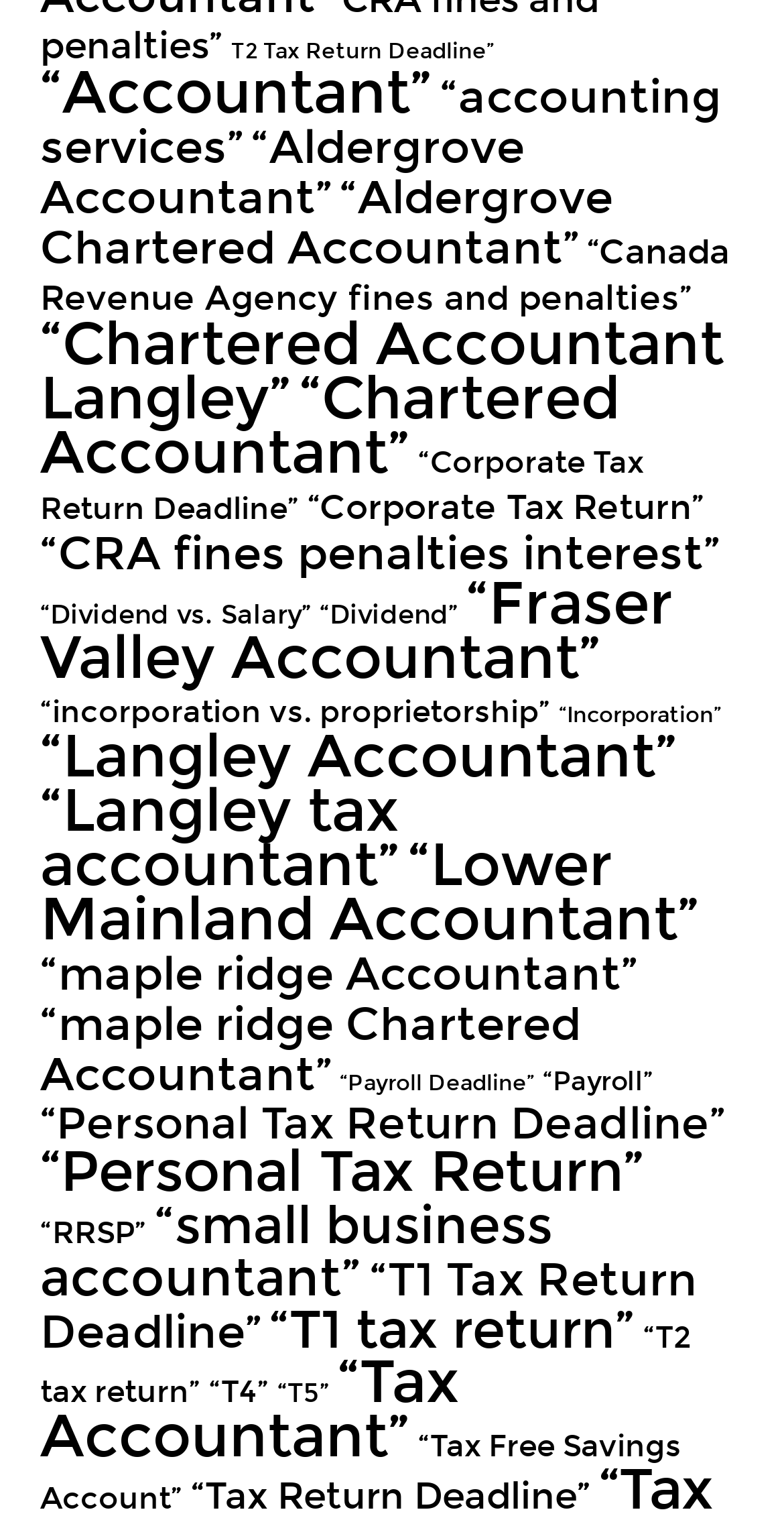Please determine the bounding box coordinates for the UI element described here. Use the format (top-left x, top-left y, bottom-right x, bottom-right y) with values bounded between 0 and 1: “maple ridge Chartered Accountant”

[0.051, 0.657, 0.741, 0.725]